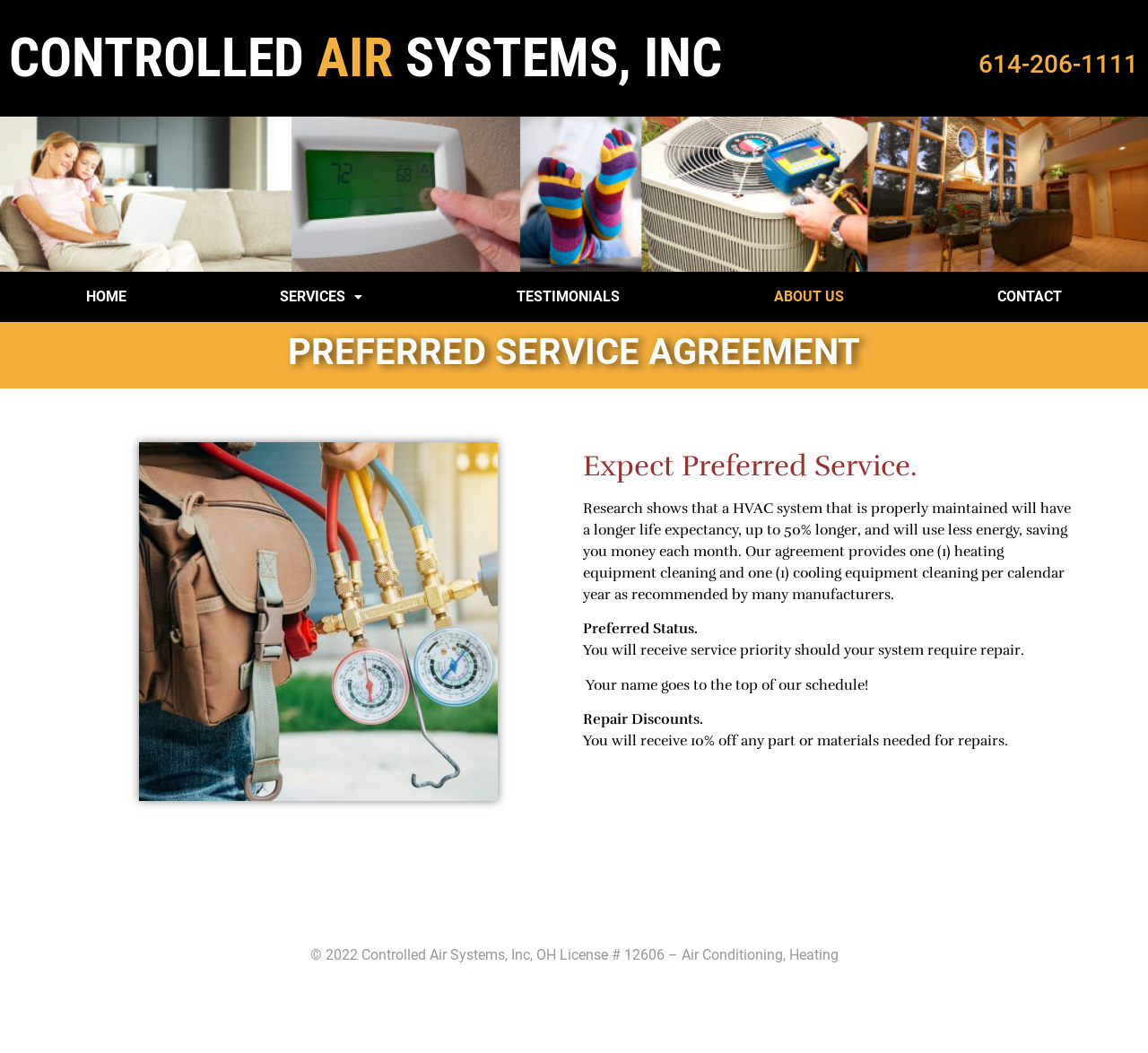Generate an in-depth caption that captures all aspects of the webpage.

The webpage is about Controlled Air Systems, Inc., a company that provides HVAC services. At the top, there is a header section with the company name "CONTROLLED AIR SYSTEMS, INC" in three parts, with the phone number "614-206-1111" on the right side. Below the header, there is a navigation menu with five links: "HOME", "SERVICES", "TESTIMONIALS", "ABOUT US", and "CONTACT".

The main content of the page is divided into two sections. The first section has a heading "PREFERRED SERVICE AGREEMENT" and features an image on the left side. To the right of the image, there is a heading "Expect Preferred Service." followed by a paragraph of text describing the benefits of the preferred service agreement, including longer equipment life expectancy, energy savings, and priority service.

Below the image, there are four sections of text, each with a heading: "Preferred Status.", "Repair Discounts.", and two sections without headings. These sections describe the benefits of the preferred service agreement, including priority service, repair discounts, and other perks.

At the bottom of the page, there is a footer section with a copyright notice "© 2022 Controlled Air Systems, Inc, OH License # 12606 – Air Conditioning, Heating".